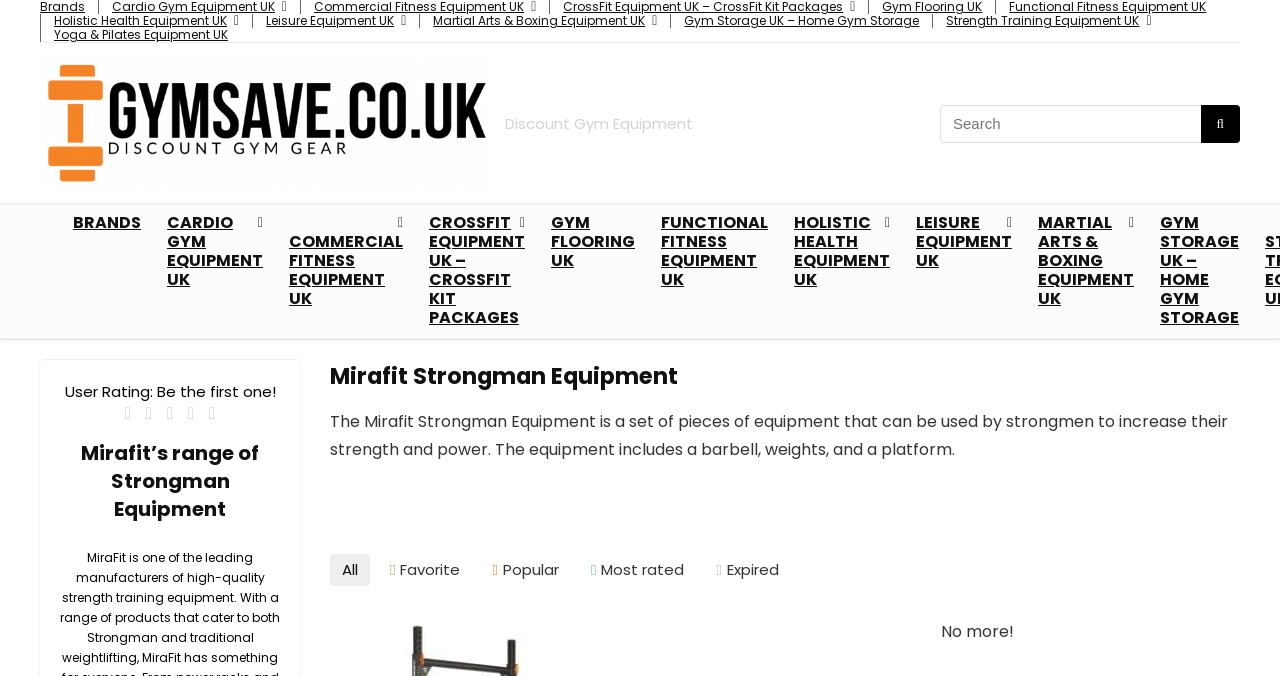Locate the bounding box coordinates of the element to click to perform the following action: 'Learn about Mirafit Strongman Equipment'. The coordinates should be given as four float values between 0 and 1, in the form of [left, top, right, bottom].

[0.258, 0.531, 0.969, 0.581]